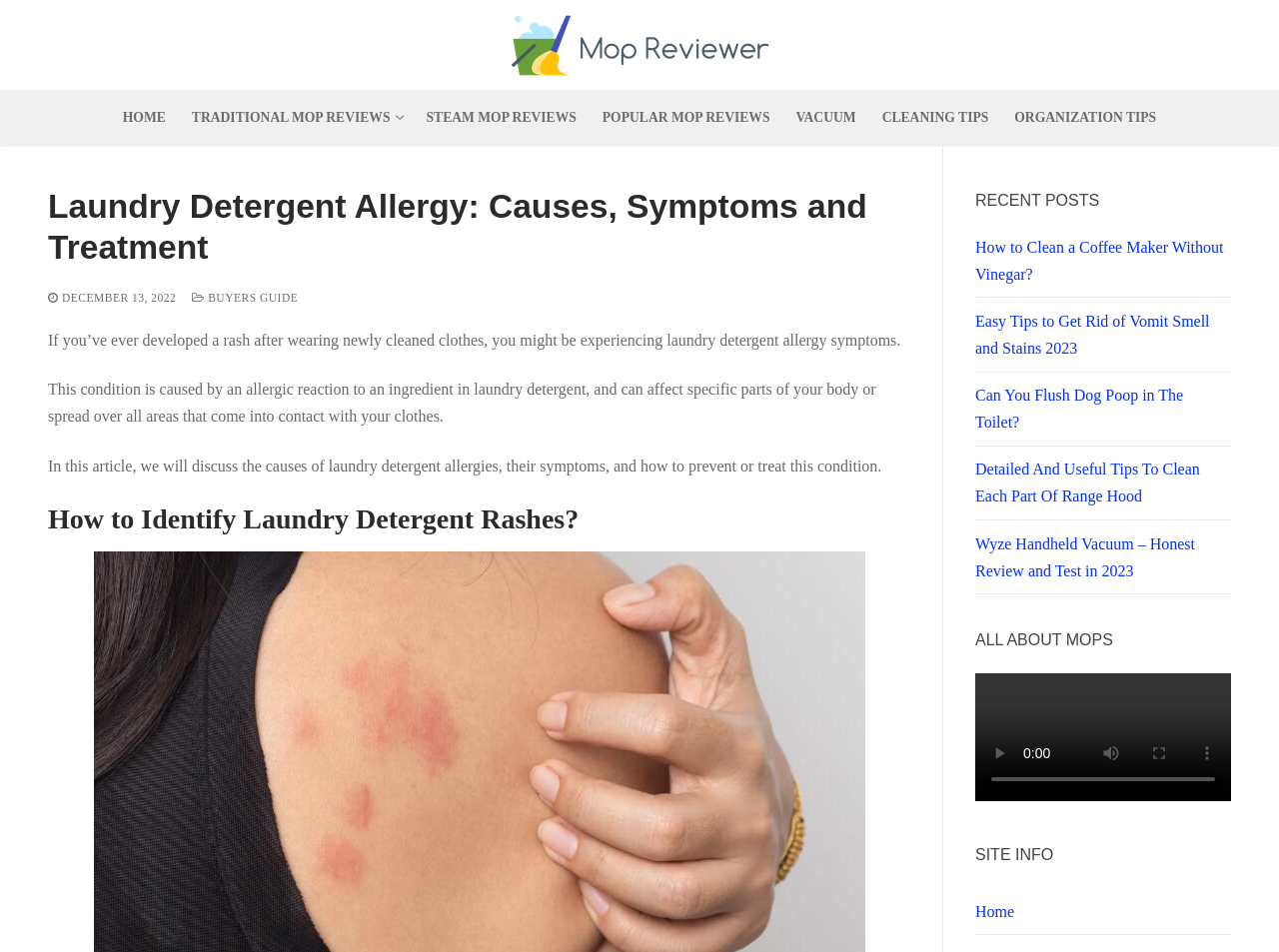Find the bounding box coordinates of the element to click in order to complete this instruction: "Check the recent posts". The bounding box coordinates must be four float numbers between 0 and 1, denoted as [left, top, right, bottom].

[0.762, 0.196, 0.962, 0.224]